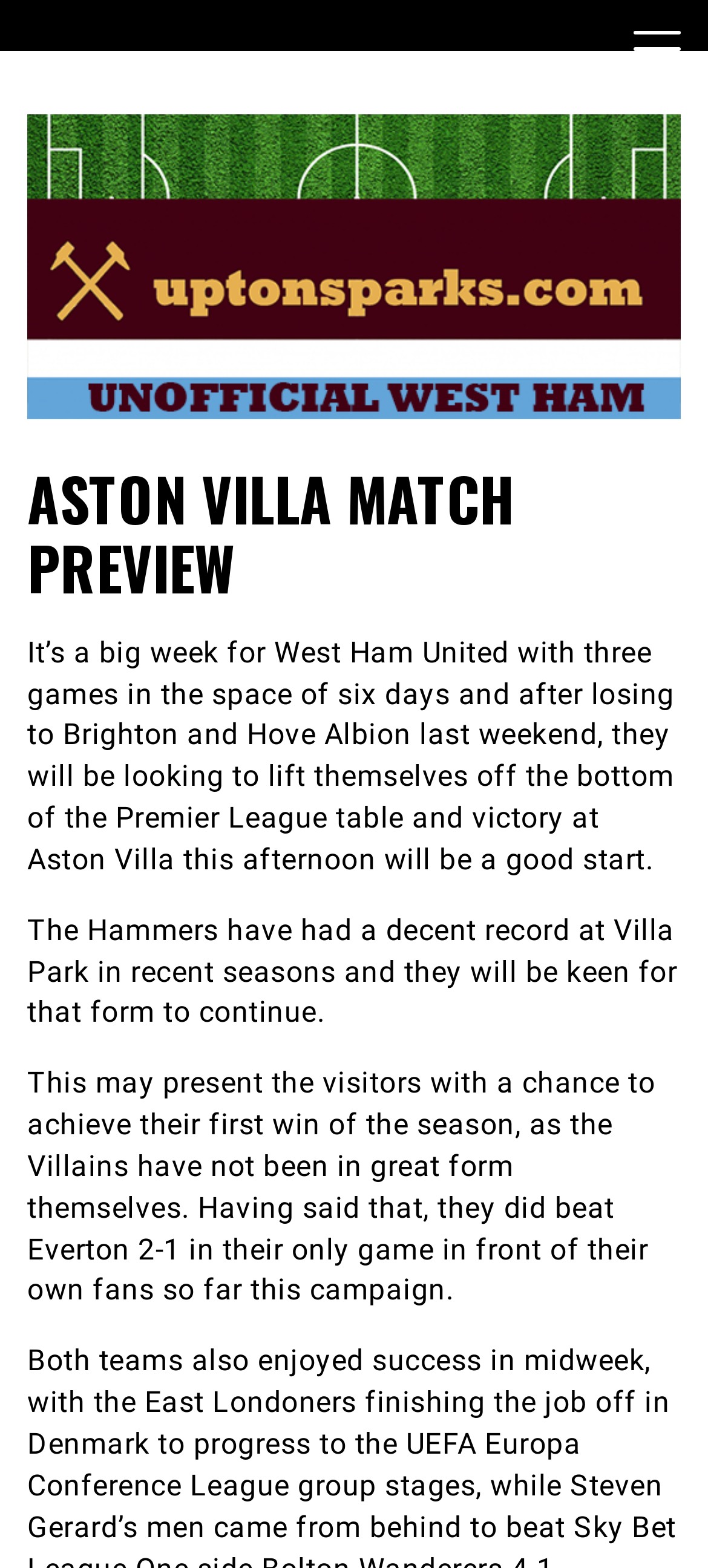Describe the webpage meticulously, covering all significant aspects.

The webpage is about a match preview between Aston Villa and West Ham United. At the top, there are two links, one with no text and the other with the text "UptonSparks", which is also accompanied by an image with the same name. The image and the link with text are positioned side by side, taking up the top section of the page.

Below the top section, there is a header with the title "ASTON VILLA MATCH PREVIEW" in a prominent font. Underneath the header, there are three paragraphs of text. The first paragraph discusses West Ham United's upcoming games and their need to win against Aston Villa to lift themselves off the bottom of the Premier League table. The second paragraph mentions West Ham's decent record at Villa Park in recent seasons. The third paragraph talks about Aston Villa's form, including their win against Everton in their previous home game.

Overall, the webpage appears to be a blog post or article providing a preview of the upcoming match between Aston Villa and West Ham United, with a focus on the teams' recent performances and their chances of winning.